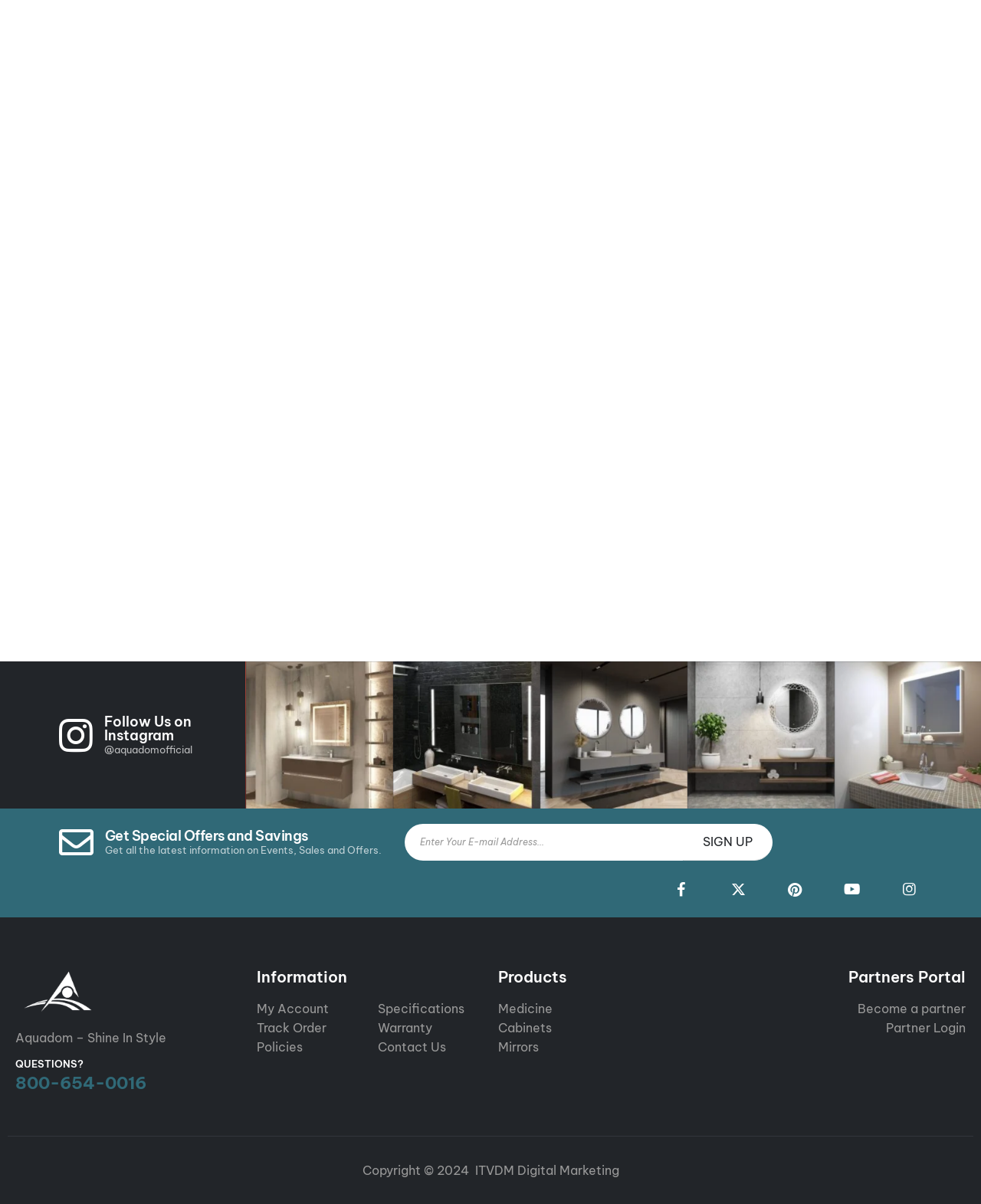Answer the question using only a single word or phrase: 
What is the copyright year of the webpage?

2024